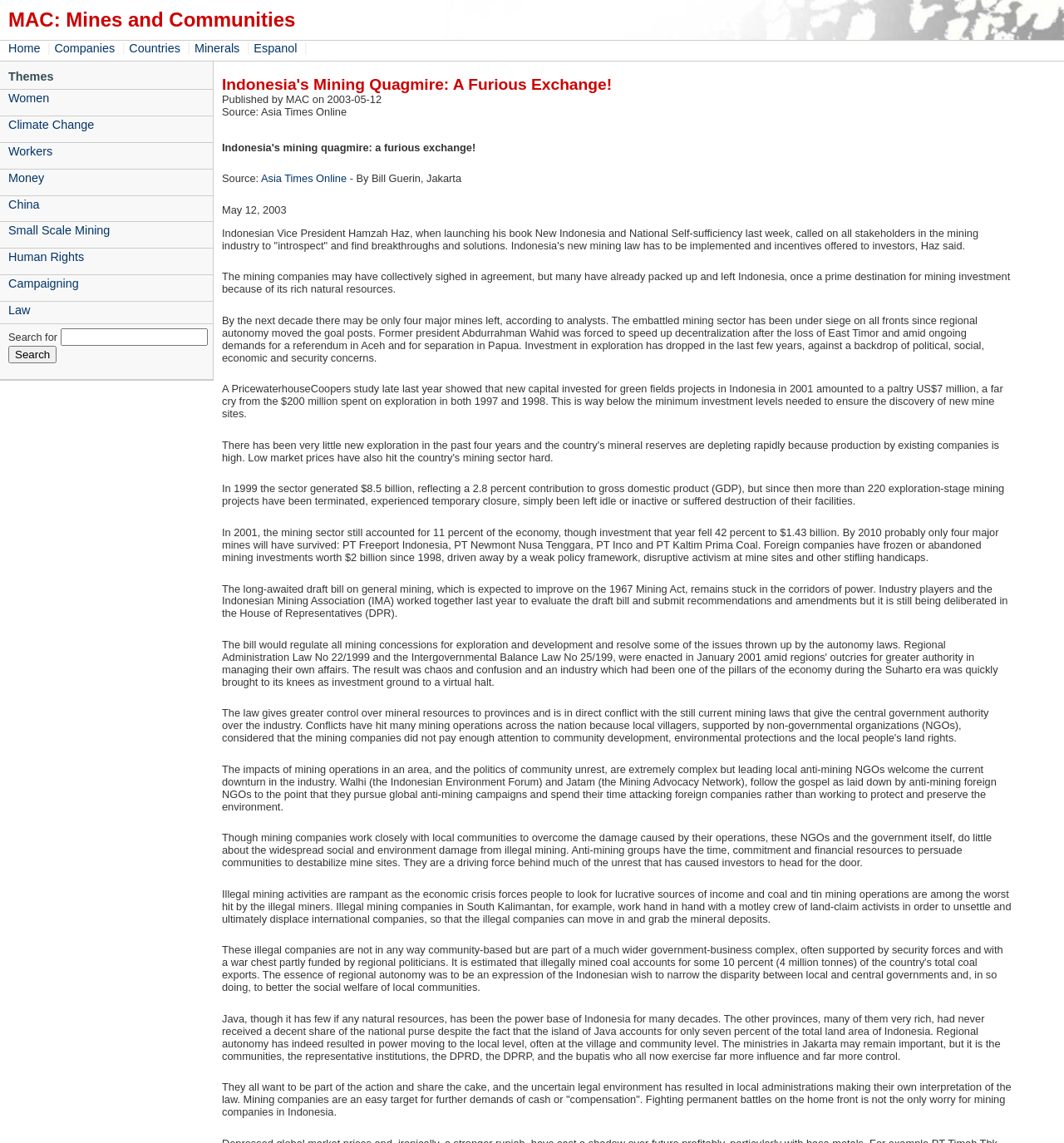What is the date of the article?
Please provide a single word or phrase as your answer based on the screenshot.

May 12, 2003